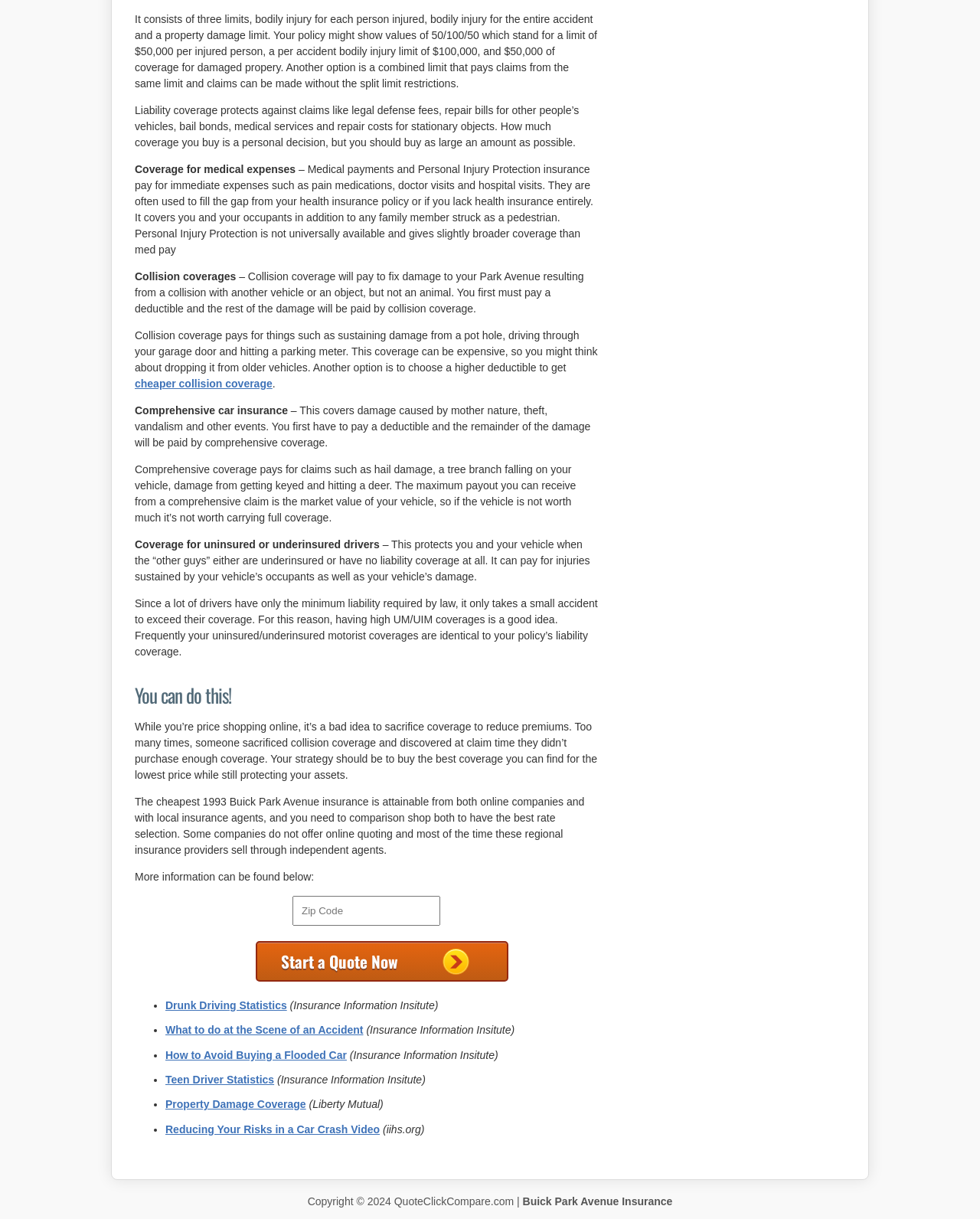Show the bounding box coordinates for the HTML element as described: "Teen Driver Statistics".

[0.169, 0.881, 0.28, 0.891]